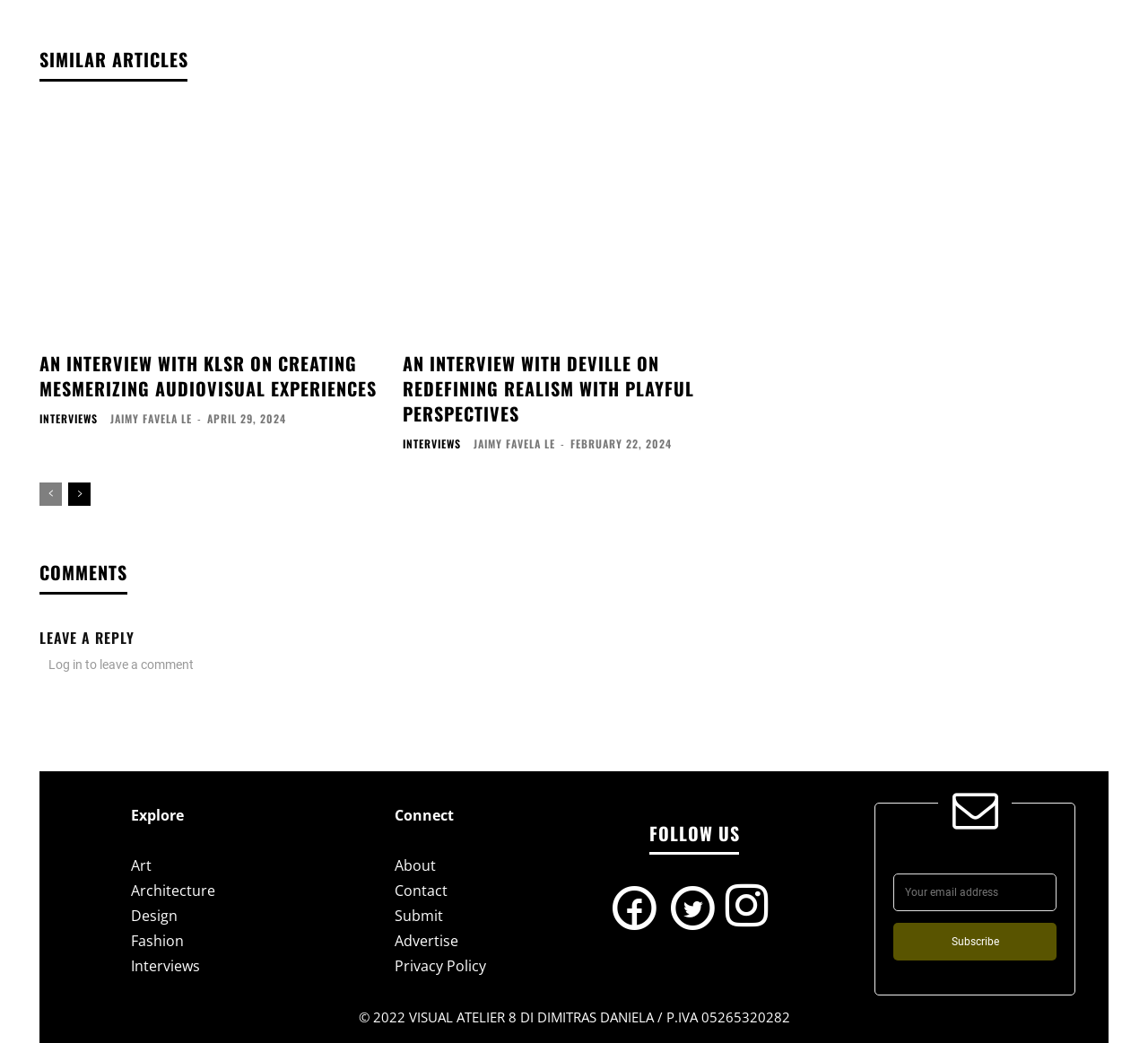Determine the bounding box coordinates of the clickable region to follow the instruction: "Click on the 'An Interview with KLSR on creating Mesmerizing Audiovisual Experiences' link".

[0.034, 0.101, 0.332, 0.33]